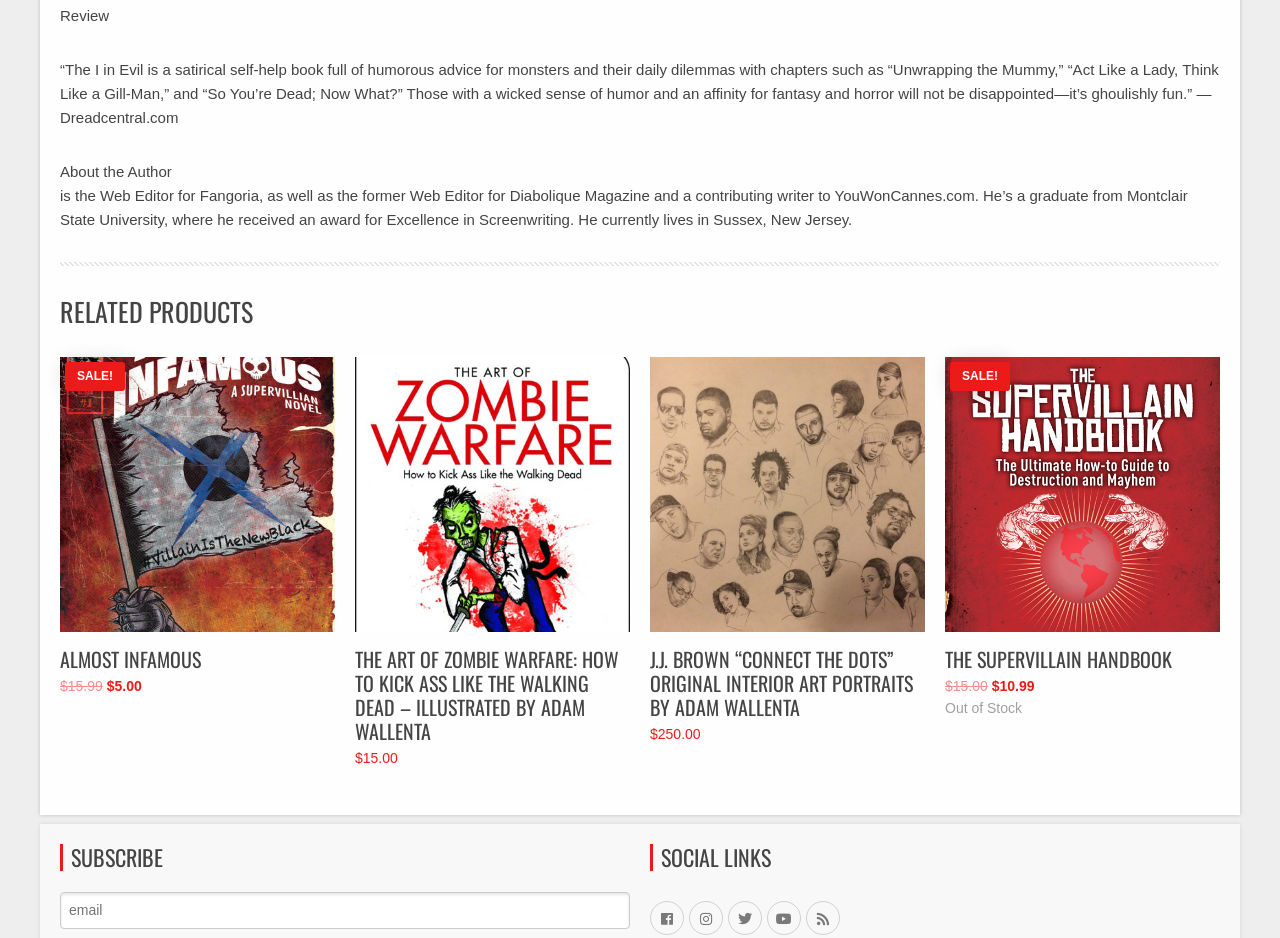Please locate the bounding box coordinates for the element that should be clicked to achieve the following instruction: "Add 'Almost Infamous' to cart". Ensure the coordinates are given as four float numbers between 0 and 1, i.e., [left, top, right, bottom].

[0.047, 0.626, 0.262, 0.674]